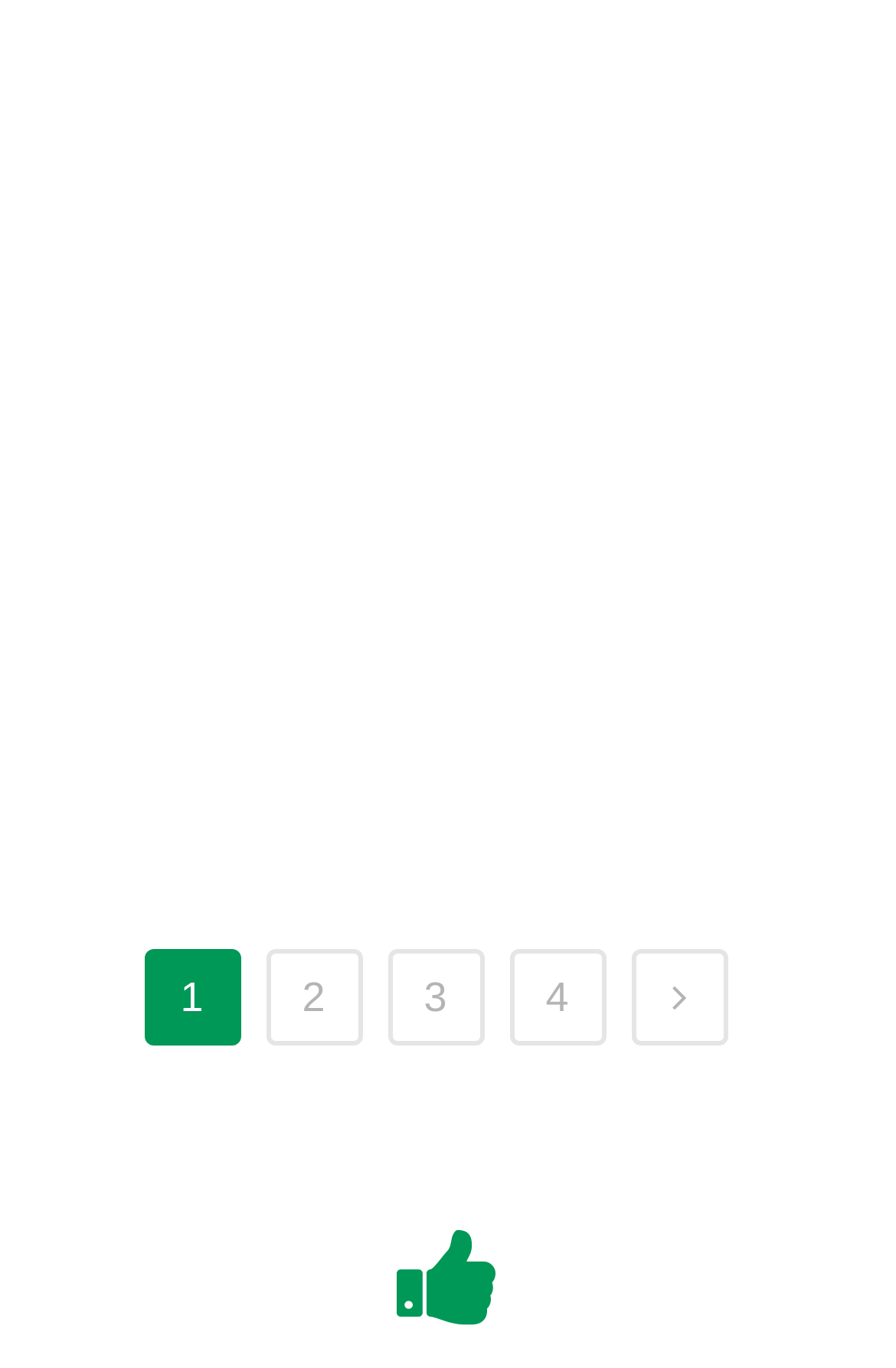Identify the bounding box coordinates of the clickable region required to complete the instruction: "check the price of Cat Tree Kings & Queens Catharina 160cm (Royal Grey)". The coordinates should be given as four float numbers within the range of 0 and 1, i.e., [left, top, right, bottom].

[0.449, 0.326, 0.574, 0.354]